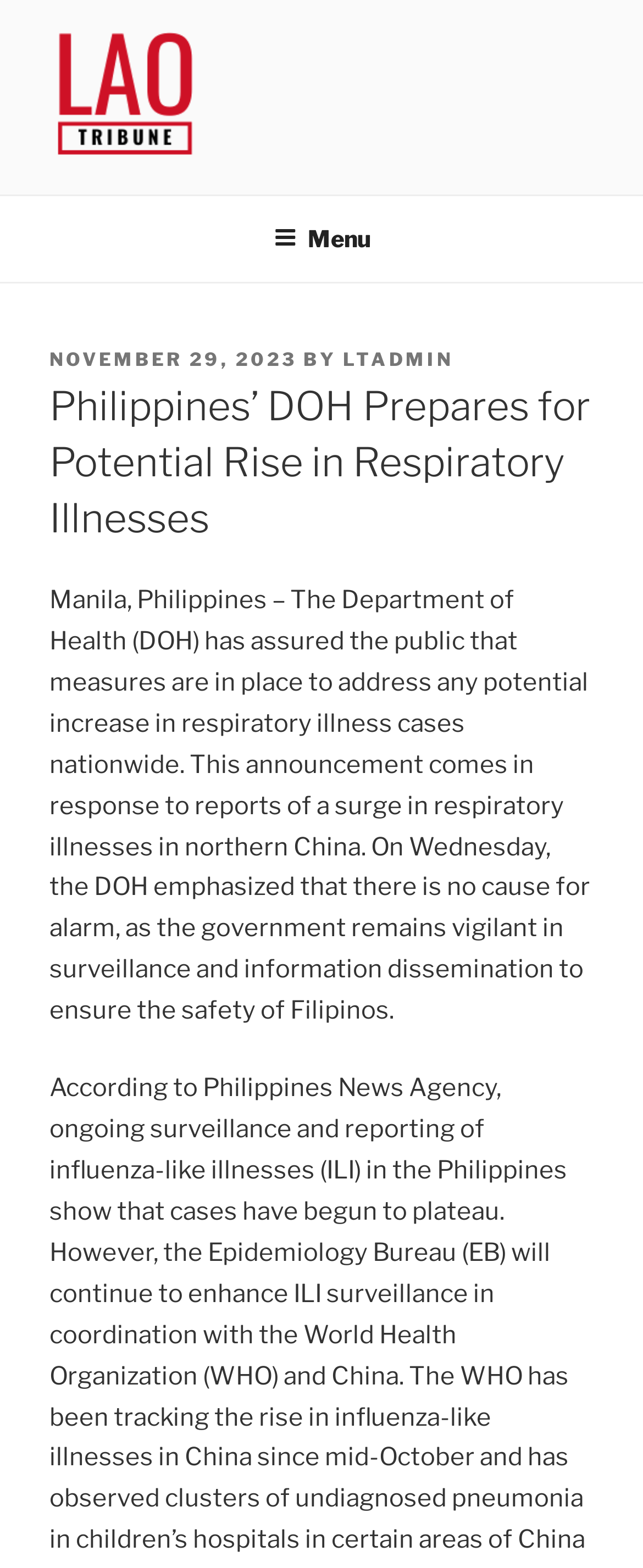Who is the author of the article?
Refer to the image and provide a one-word or short phrase answer.

LTADMIN